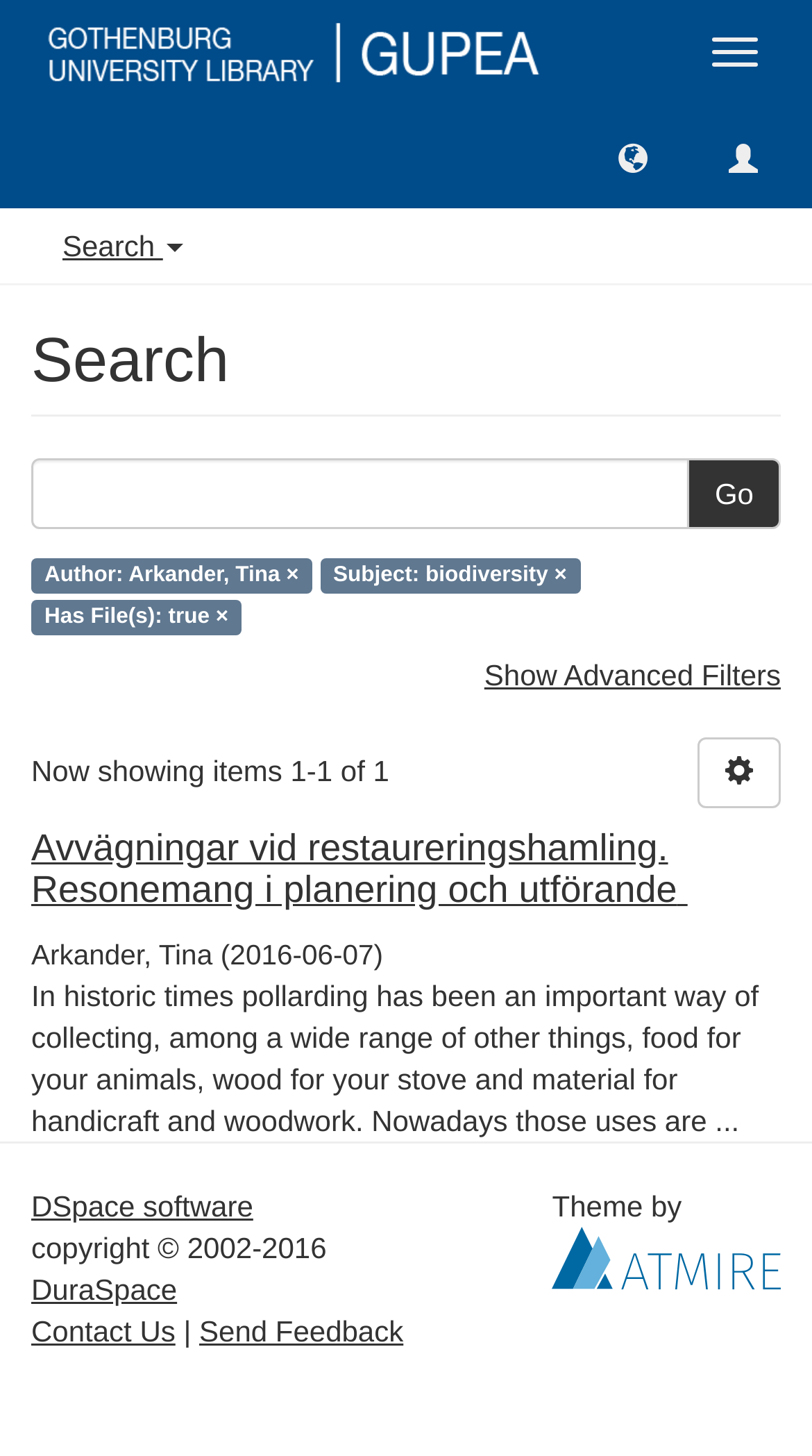Using the information from the screenshot, answer the following question thoroughly:
What is the author of the search result?

I found the author's name by looking at the text 'Author: Arkander, Tina' which is located below the search box.